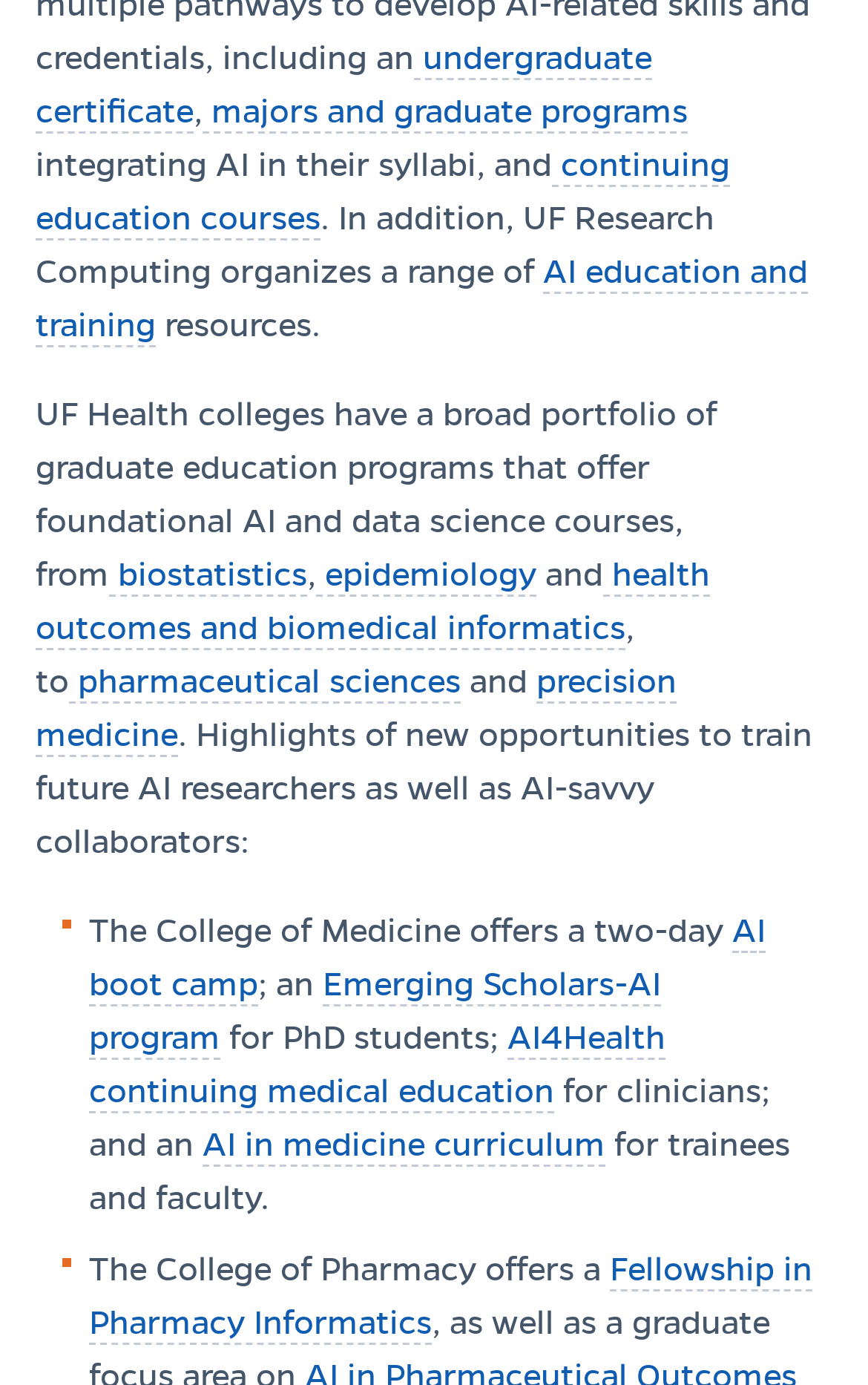Please find the bounding box coordinates of the section that needs to be clicked to achieve this instruction: "click undergraduate certificate".

[0.041, 0.027, 0.751, 0.097]